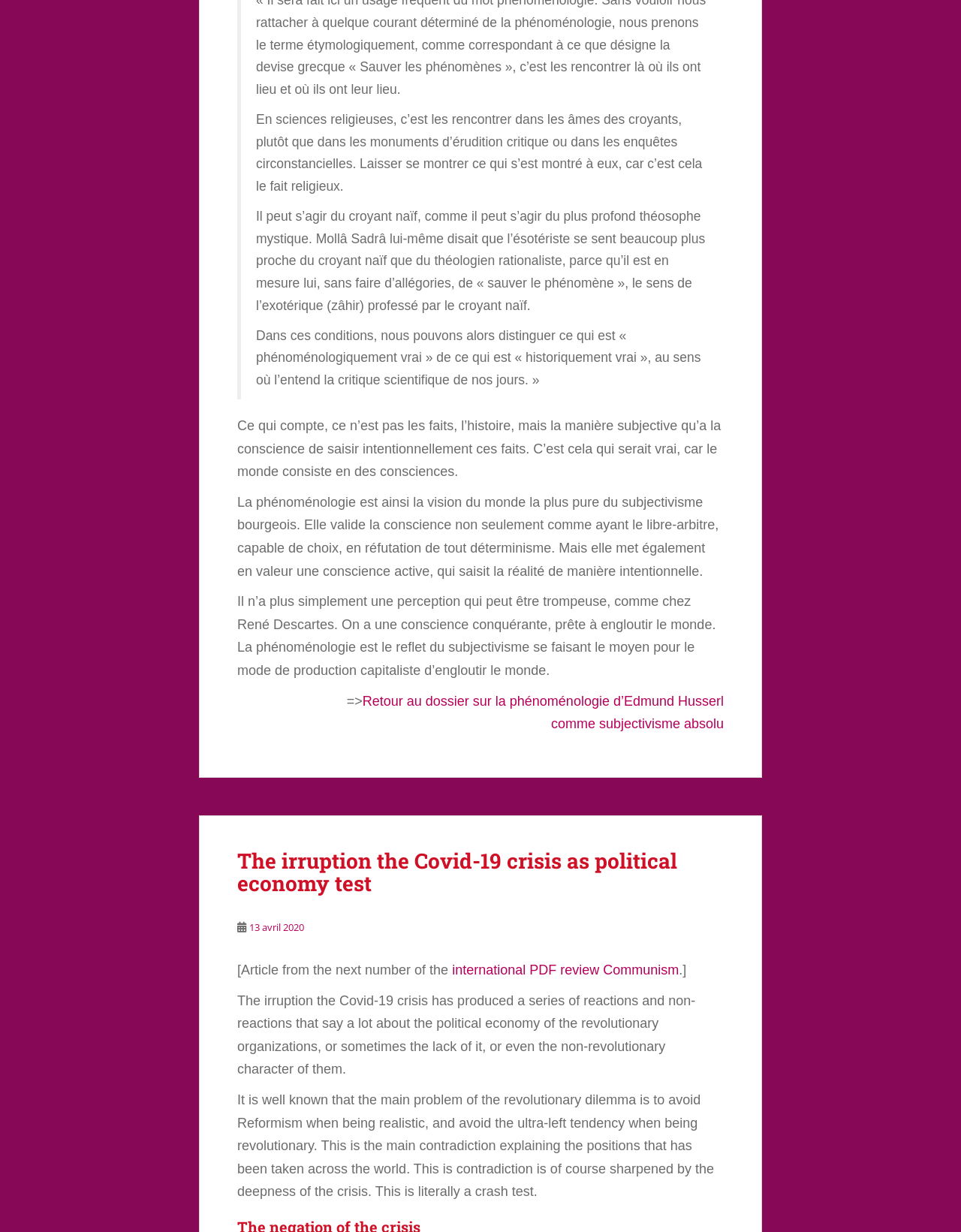Respond to the question below with a concise word or phrase:
What is the date of the article?

13 avril 2020